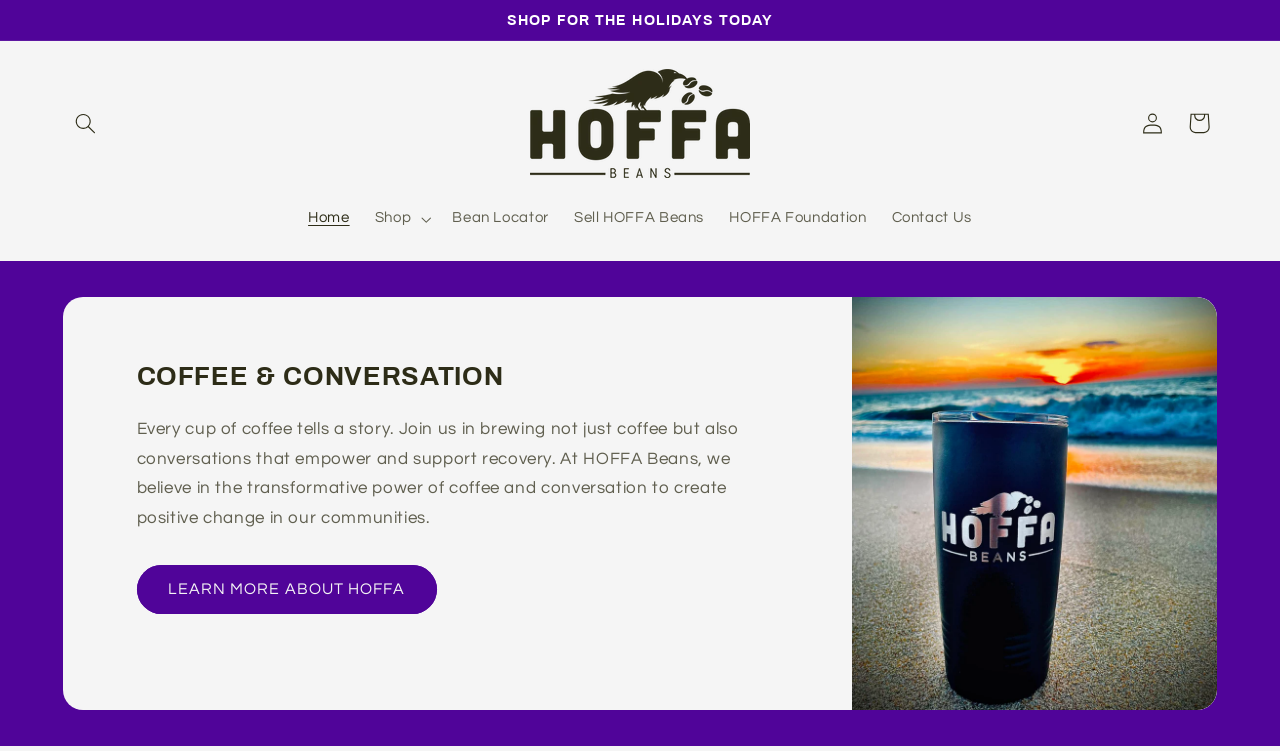What is the purpose of the 'Bean Locator' link?
Look at the image and respond with a one-word or short phrase answer.

Unknown